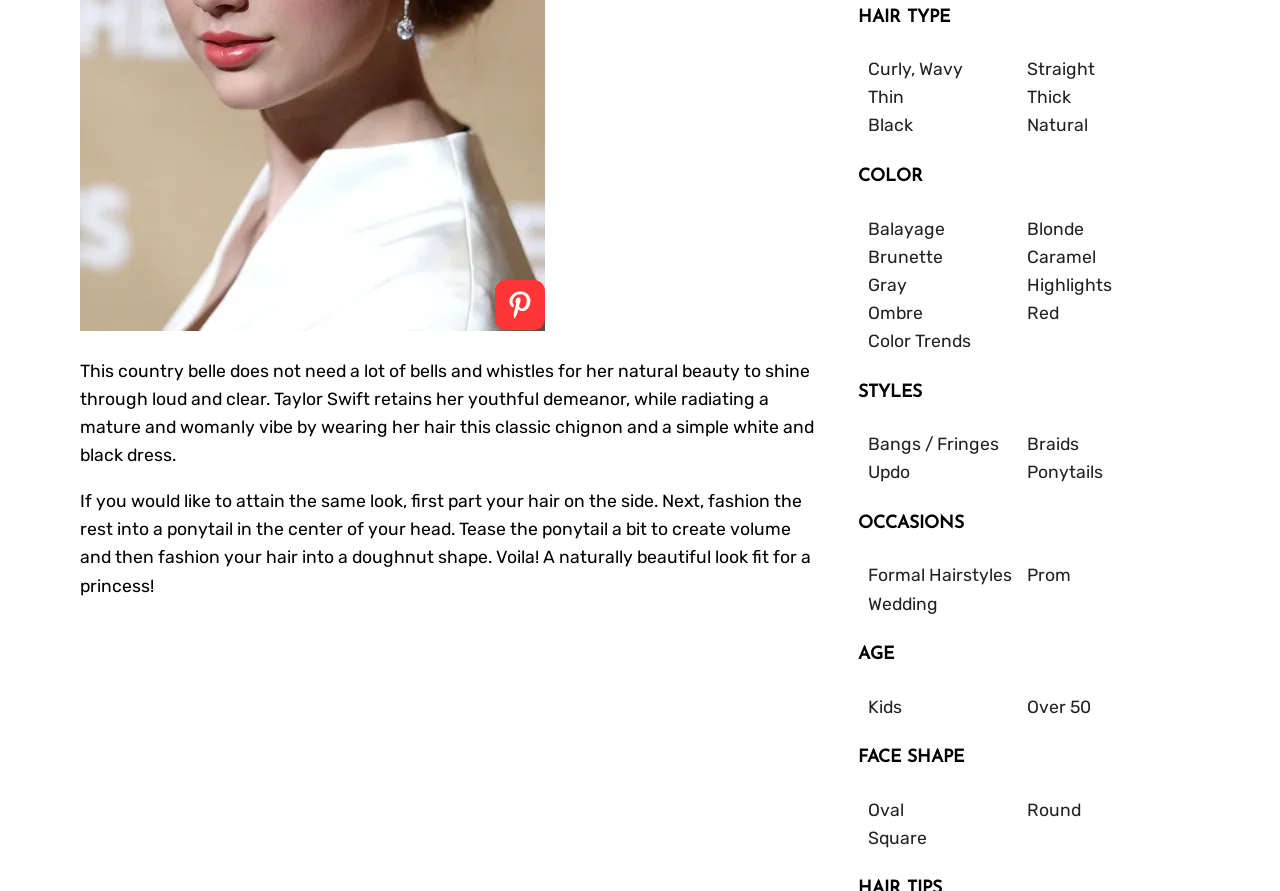Could you specify the bounding box coordinates for the clickable section to complete the following instruction: "Learn how to style hair for oval face shape"?

[0.678, 0.898, 0.706, 0.92]